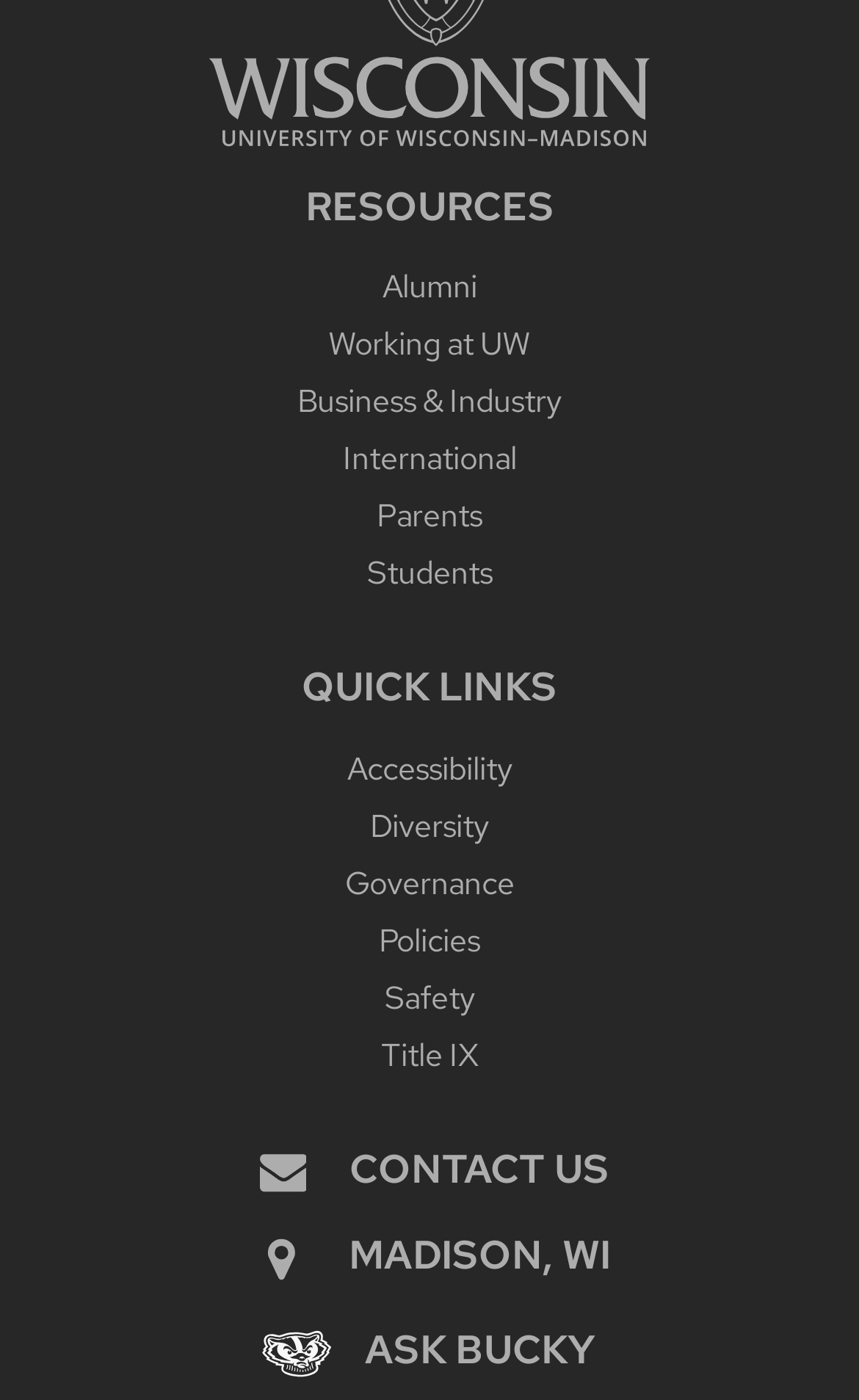Please provide the bounding box coordinates for the element that needs to be clicked to perform the instruction: "contact us". The coordinates must consist of four float numbers between 0 and 1, formatted as [left, top, right, bottom].

[0.291, 0.816, 0.709, 0.852]